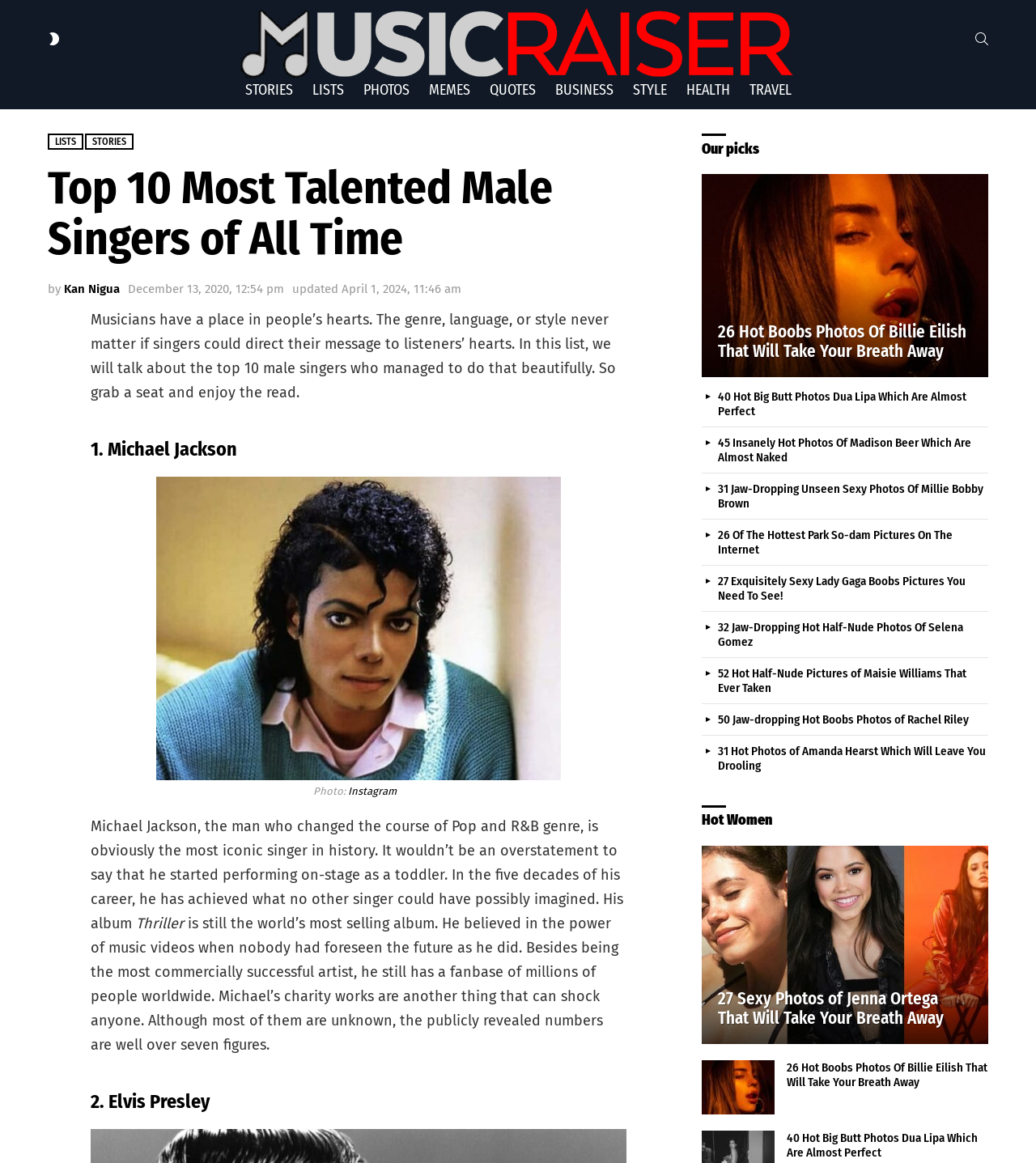Who is the author of the article?
Refer to the image and answer the question using a single word or phrase.

Kan Nigua